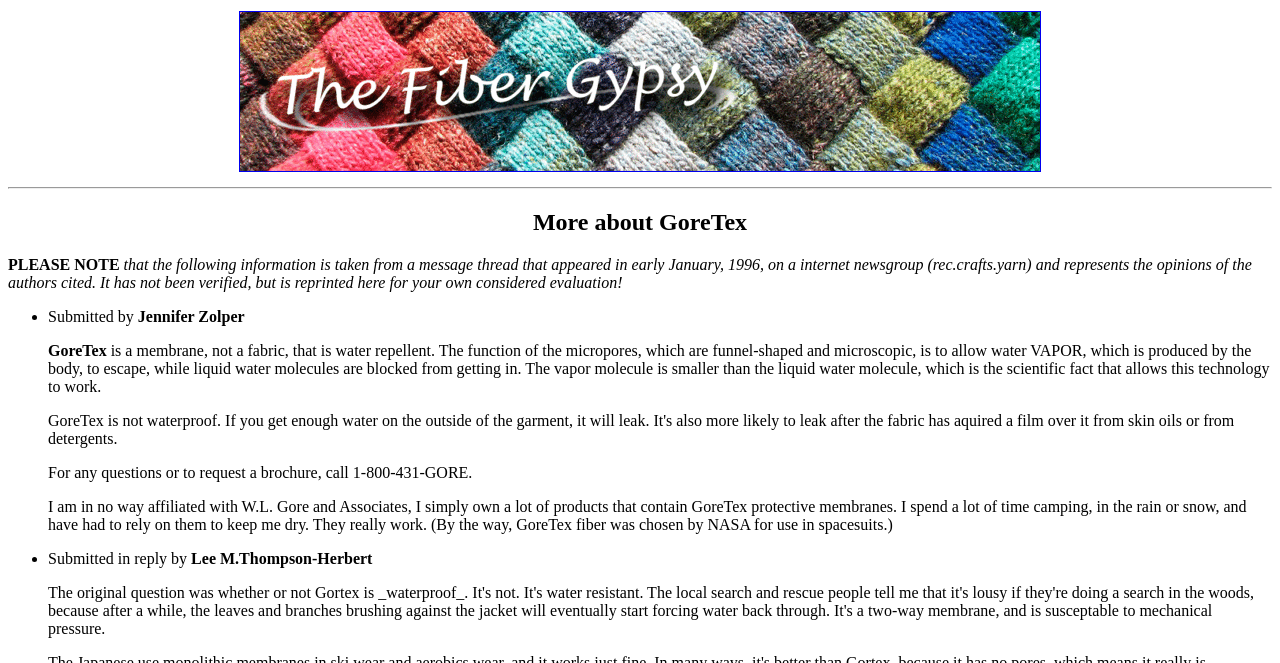Explain the webpage in detail.

This webpage is about GoreTex, a membrane technology that provides water repellency. At the top, there is a layout table with a row containing a link to the FiberGypsy home page, accompanied by an image. Below this table, there is a horizontal separator line. 

The main content of the page starts with a heading that reads "More about GoreTex". This is followed by a note that the information on the page is taken from a message thread from an internet newsgroup in 1996 and represents the opinions of the authors cited. 

Below this note, there are two sections of text, each preceded by a bullet point. The first section is submitted by Jennifer Zolper and explains how GoreTex works, stating that it is a membrane that allows water vapor to escape while blocking liquid water molecules. The second section is submitted in reply by Lee M. Thompson-Herbert, but its content is not specified. 

In between these two sections, there is a paragraph that provides contact information for requesting a brochure and mentions the effectiveness of GoreTex products, citing their use in NASA spacesuits.